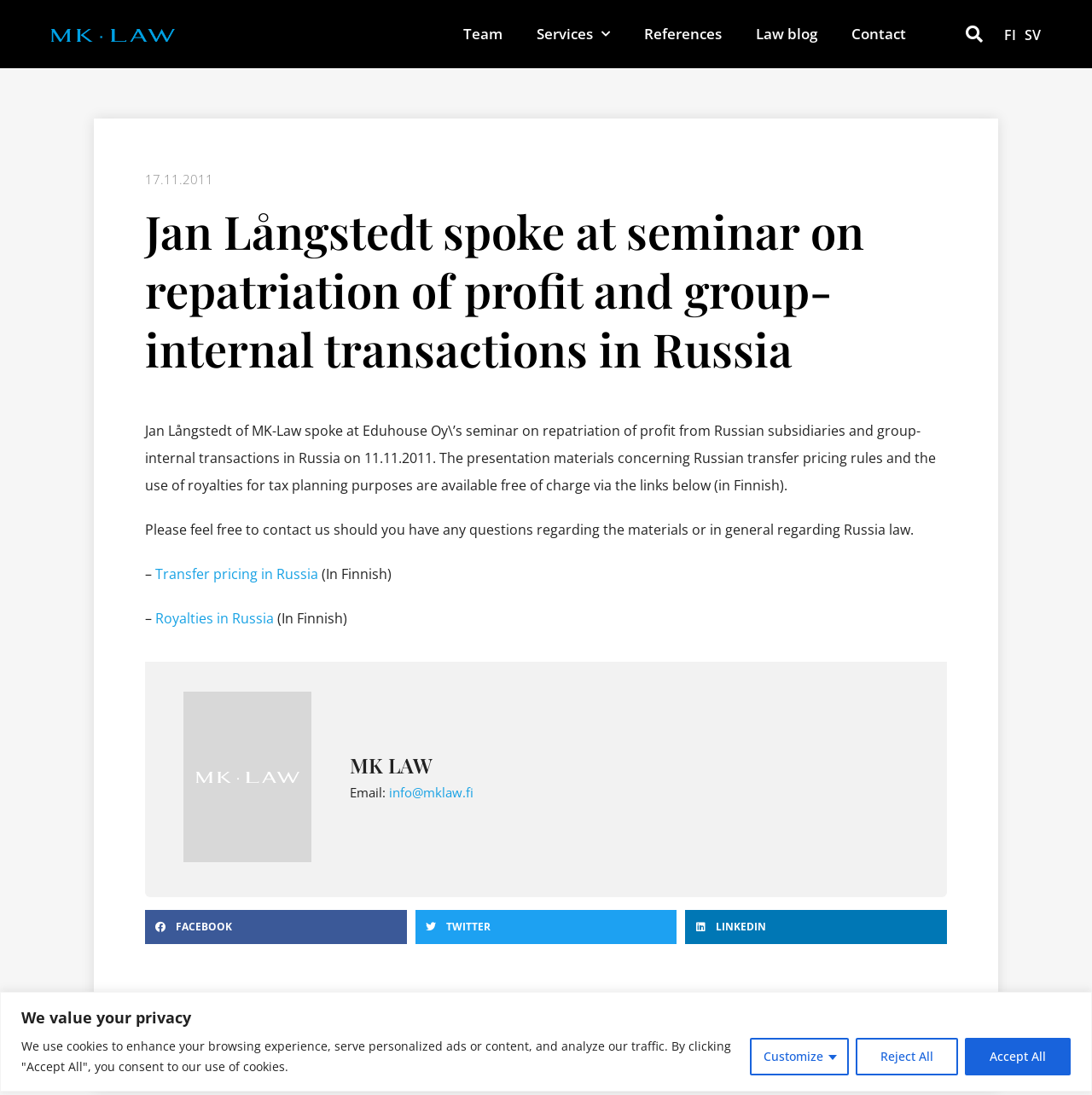Specify the bounding box coordinates of the element's area that should be clicked to execute the given instruction: "Search for something". The coordinates should be four float numbers between 0 and 1, i.e., [left, top, right, bottom].

[0.845, 0.016, 0.908, 0.047]